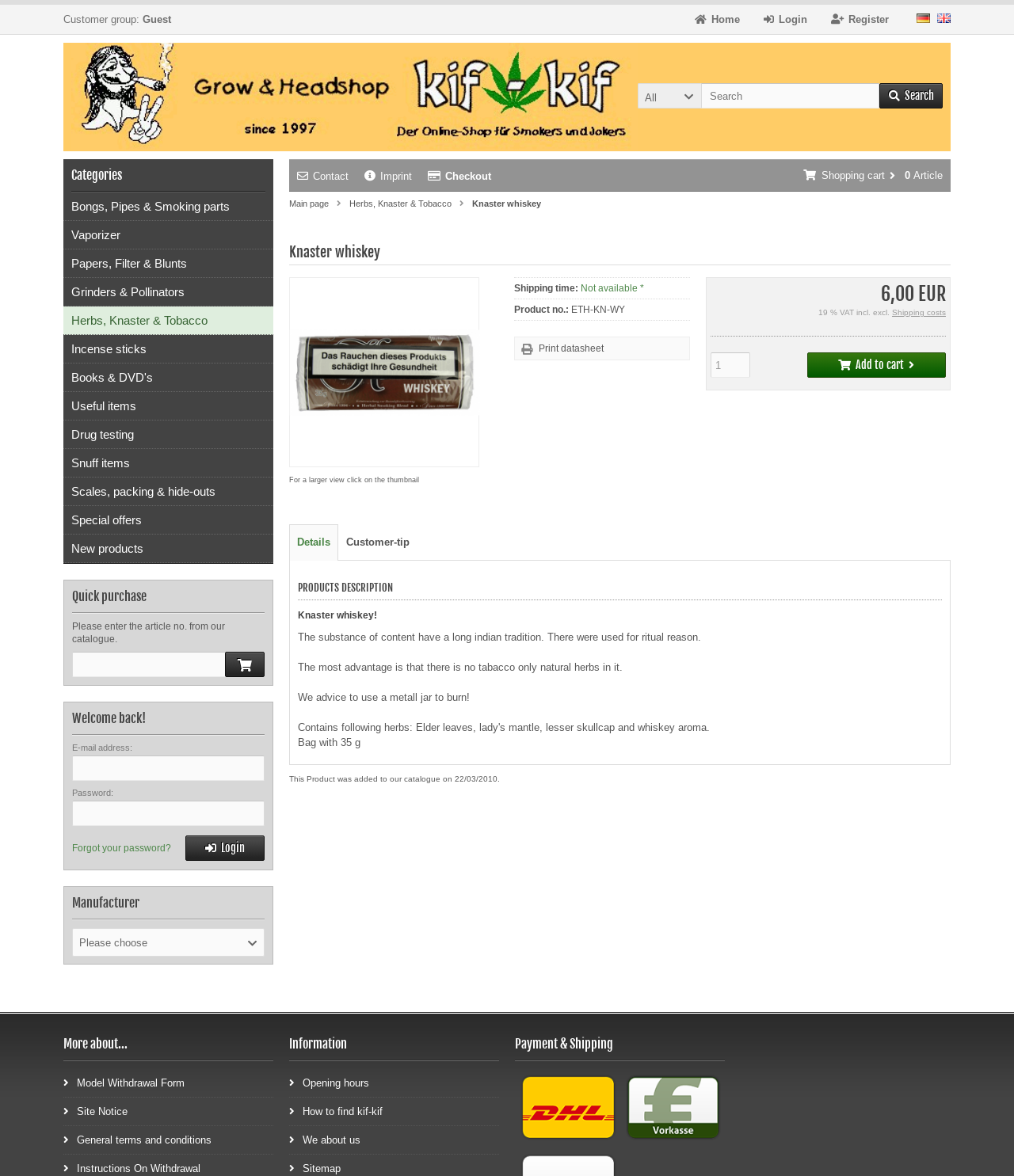What is the shipping time of the product?
Using the screenshot, give a one-word or short phrase answer.

Not available